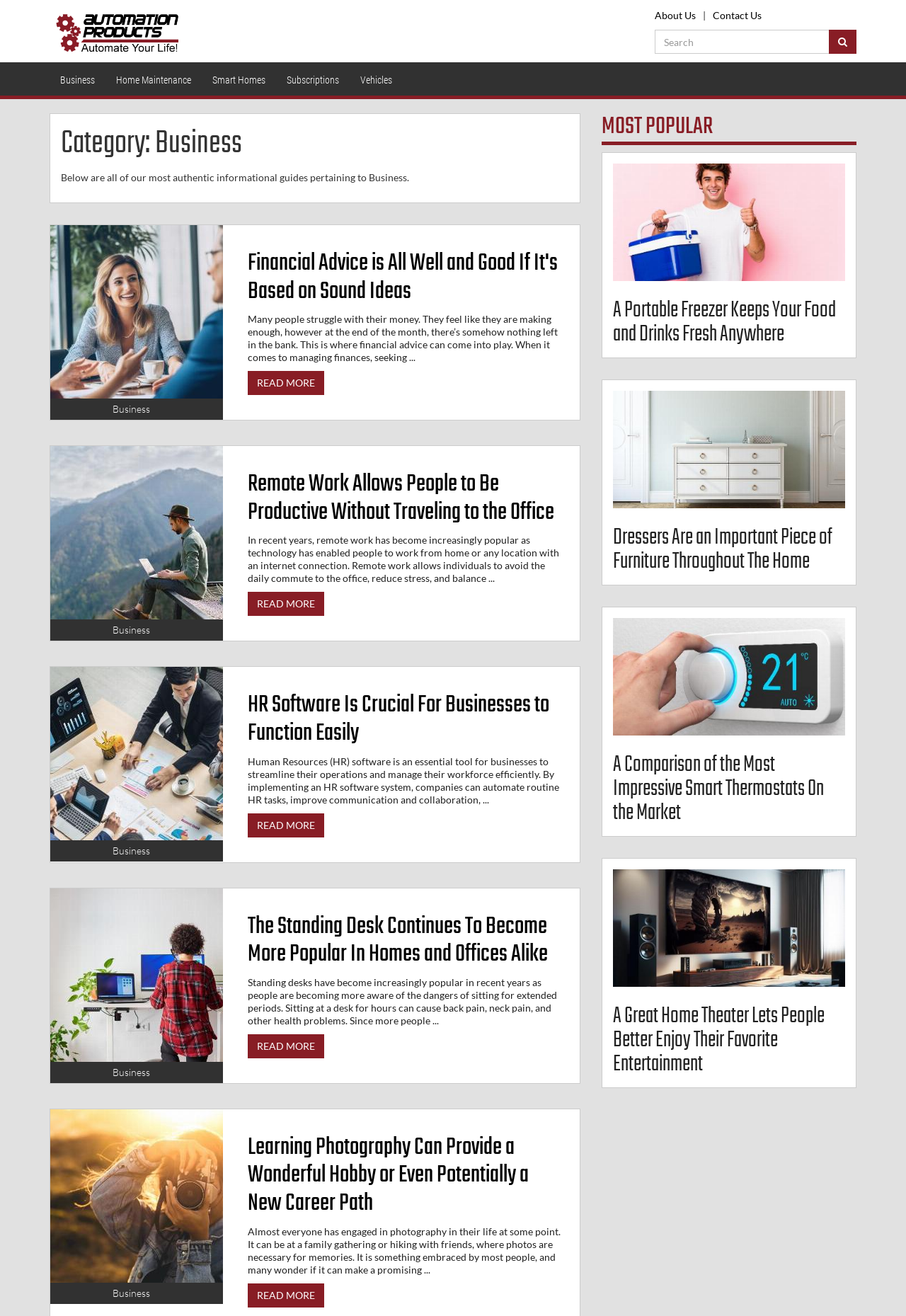Produce an extensive caption that describes everything on the webpage.

The webpage is about AutoProducts.com, a business-related website. At the top left corner, there is a logo image with a link to the homepage. Next to the logo, there are navigation links to "About Us" and "Contact Us". On the right side of the top section, there is a search bar with a magnifying glass icon.

Below the top section, there are several categories listed horizontally, including "Business", "Home Maintenance", "Smart Homes", "Subscriptions", and "Vehicles". 

The main content of the webpage is divided into several sections, each featuring a business-related article. Each section has a heading, a brief summary, and a "READ MORE" link. The articles are arranged vertically, with the first article titled "Financial Advice is All Well and Good If It's Based on Sound Ideas", followed by "Remote Work Allows People to Be Productive Without Traveling to the Office", "HR Software Is Crucial For Businesses to Function Easily", "The Standing Desk Continues To Become More Popular In Homes and Offices Alike", and "Learning Photography Can Provide a Wonderful Hobby or Even Potentially a New Career Path". Each article has an accompanying image on the left side.

On the right side of the webpage, there is a section titled "MOST POPULAR", which features four articles with images, including "A Portable Freezer Keeps Your Food and Drinks Fresh Anywhere", "Dressers Are an Important Piece of Furniture Throughout The Home", "A Comparison of the Most Impressive Smart Thermostats On the Market", and "A Great Home Theater Lets People Better Enjoy Their Favorite Entertainment".